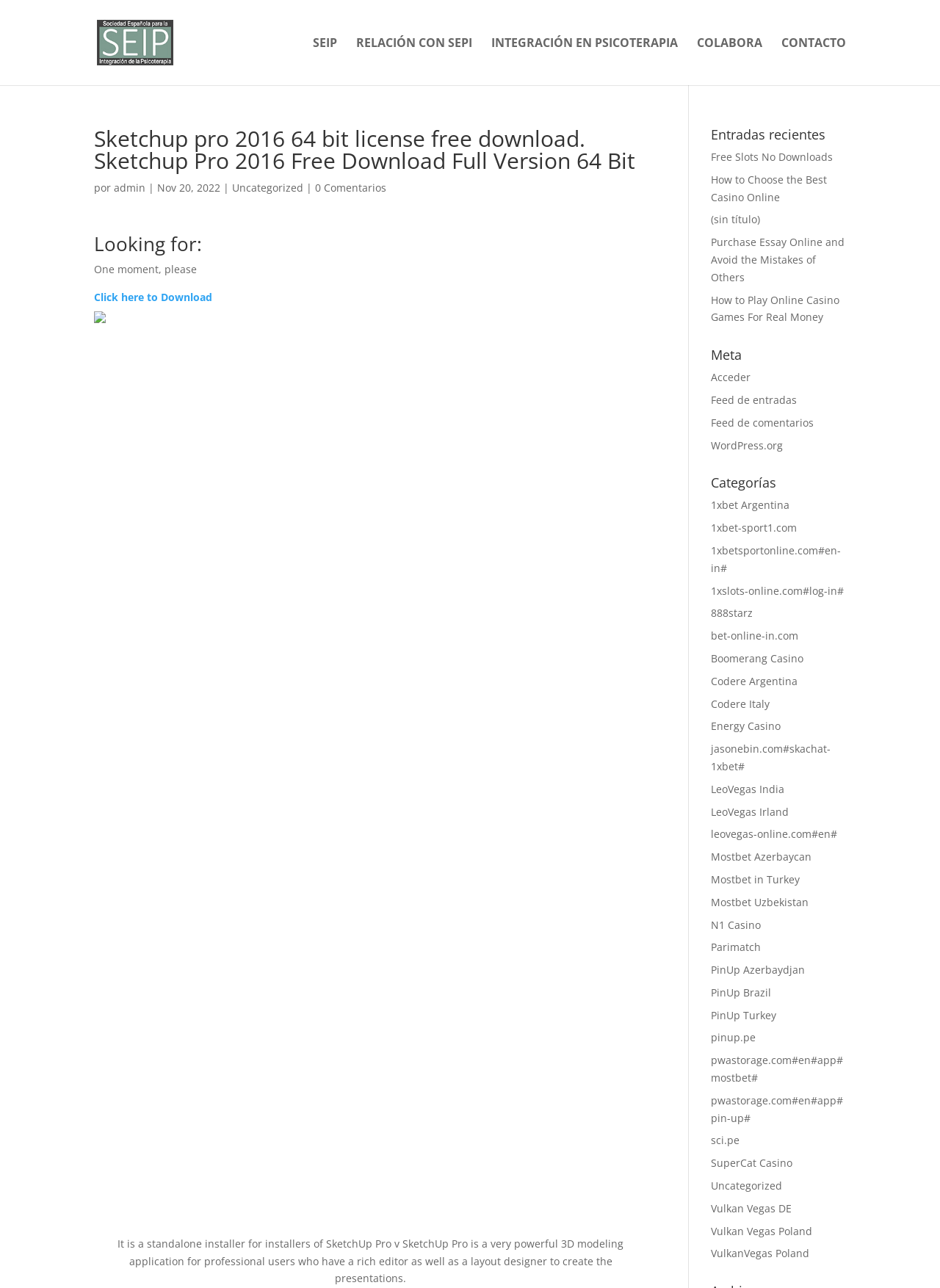Locate the bounding box coordinates of the element to click to perform the following action: 'Click on 'COLABORA''. The coordinates should be given as four float values between 0 and 1, in the form of [left, top, right, bottom].

[0.741, 0.029, 0.811, 0.066]